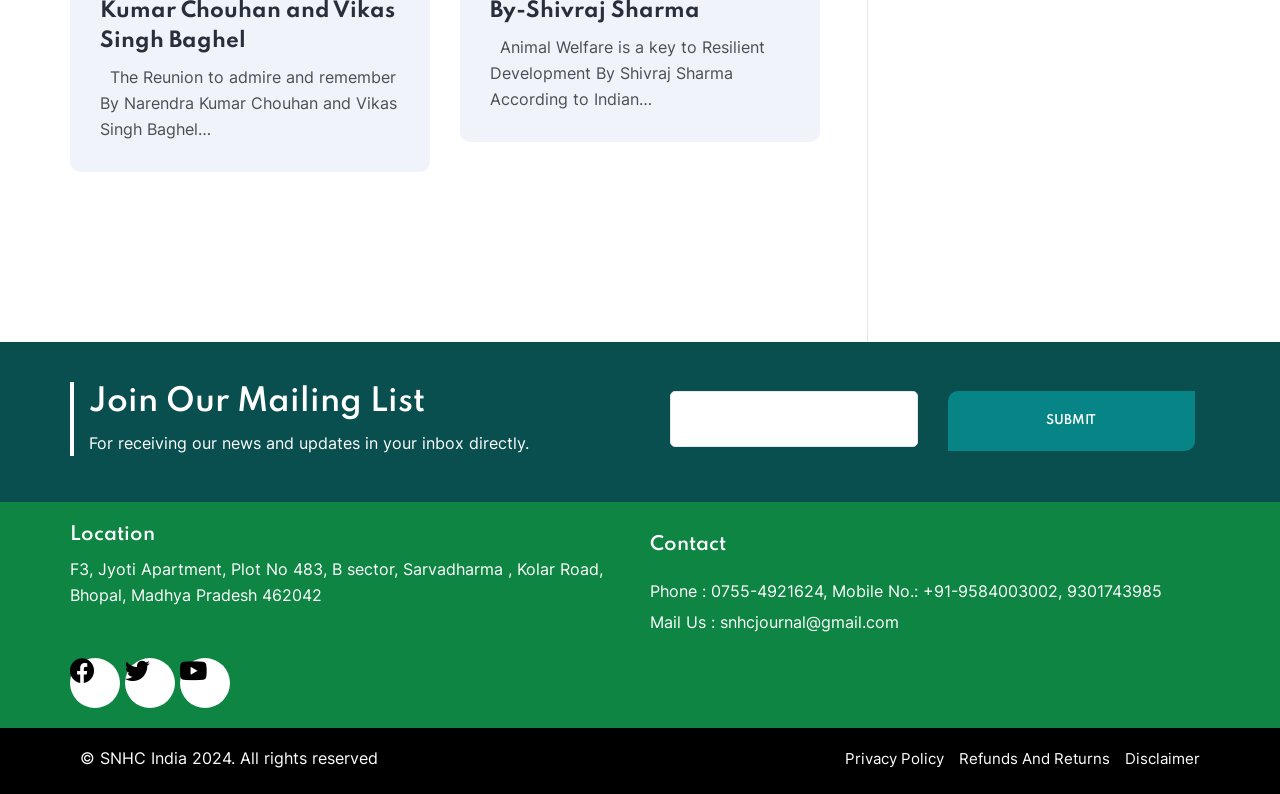Give a concise answer of one word or phrase to the question: 
What is the email address of the organization?

snhcjournal@gmail.com